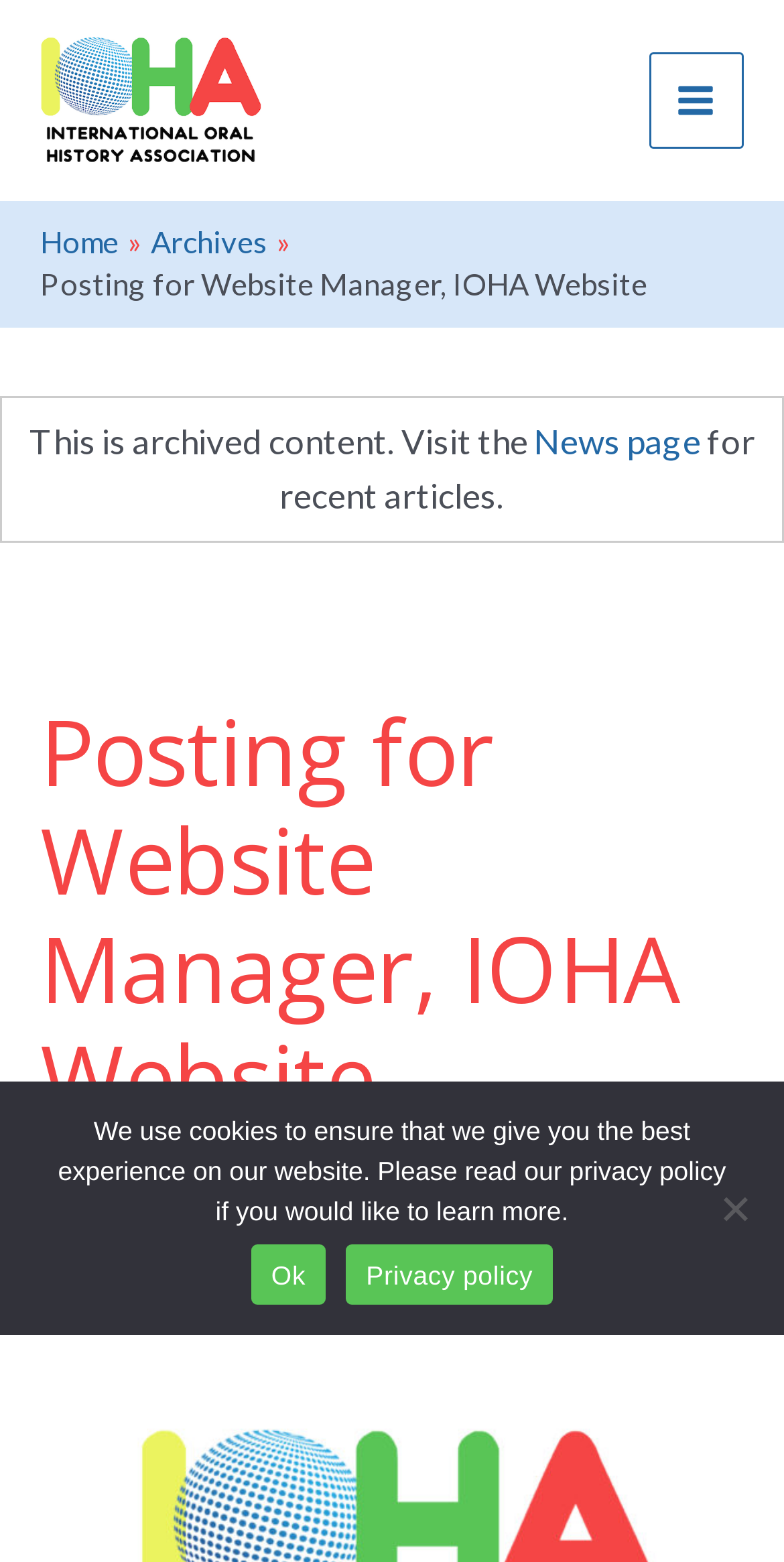Determine the bounding box coordinates of the region to click in order to accomplish the following instruction: "Read the News page". Provide the coordinates as four float numbers between 0 and 1, specifically [left, top, right, bottom].

[0.681, 0.269, 0.894, 0.296]